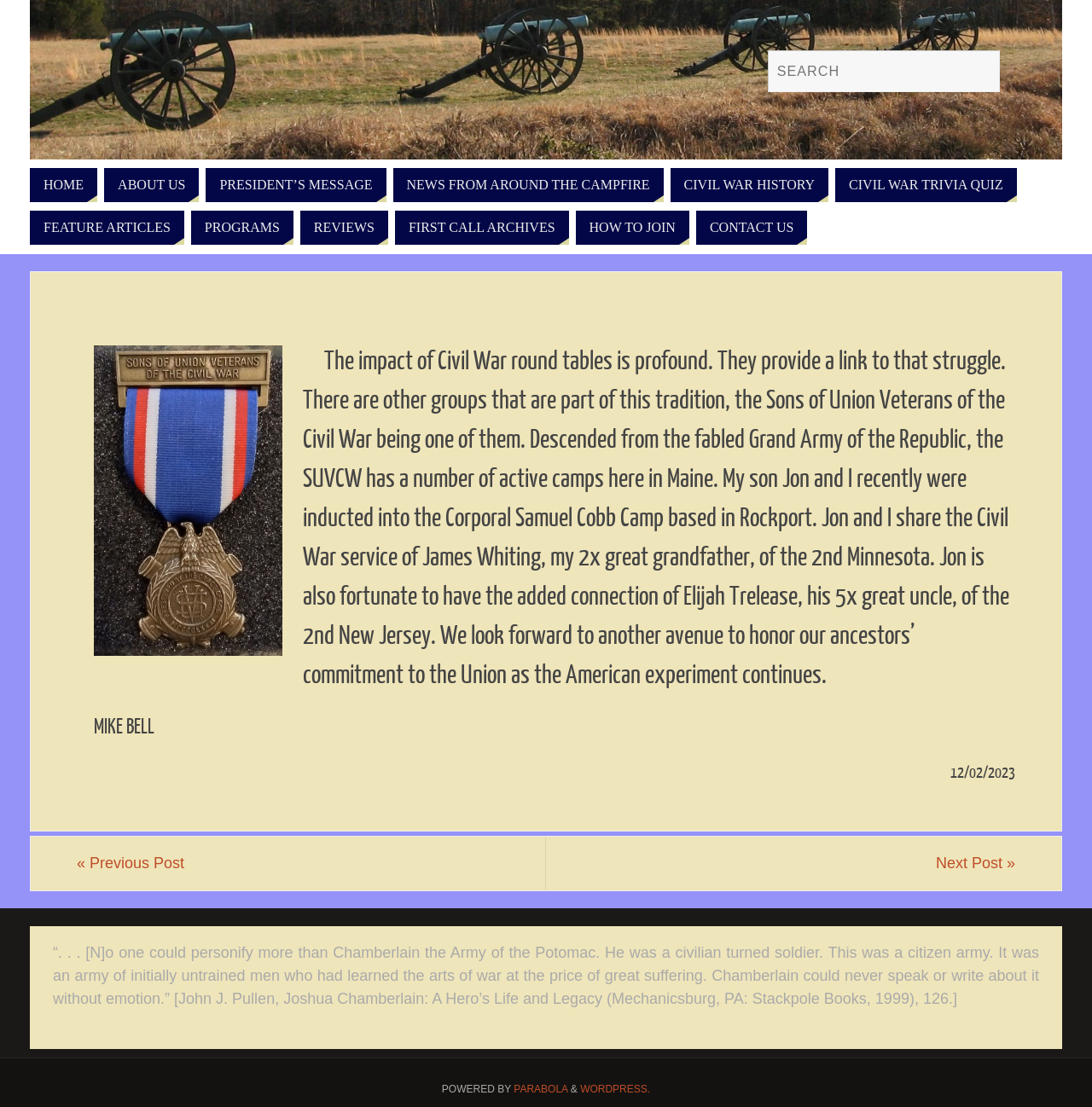What is the name of the Civil War round table?
Refer to the image and provide a one-word or short phrase answer.

JOSHUA L. CHAMBERLAIN